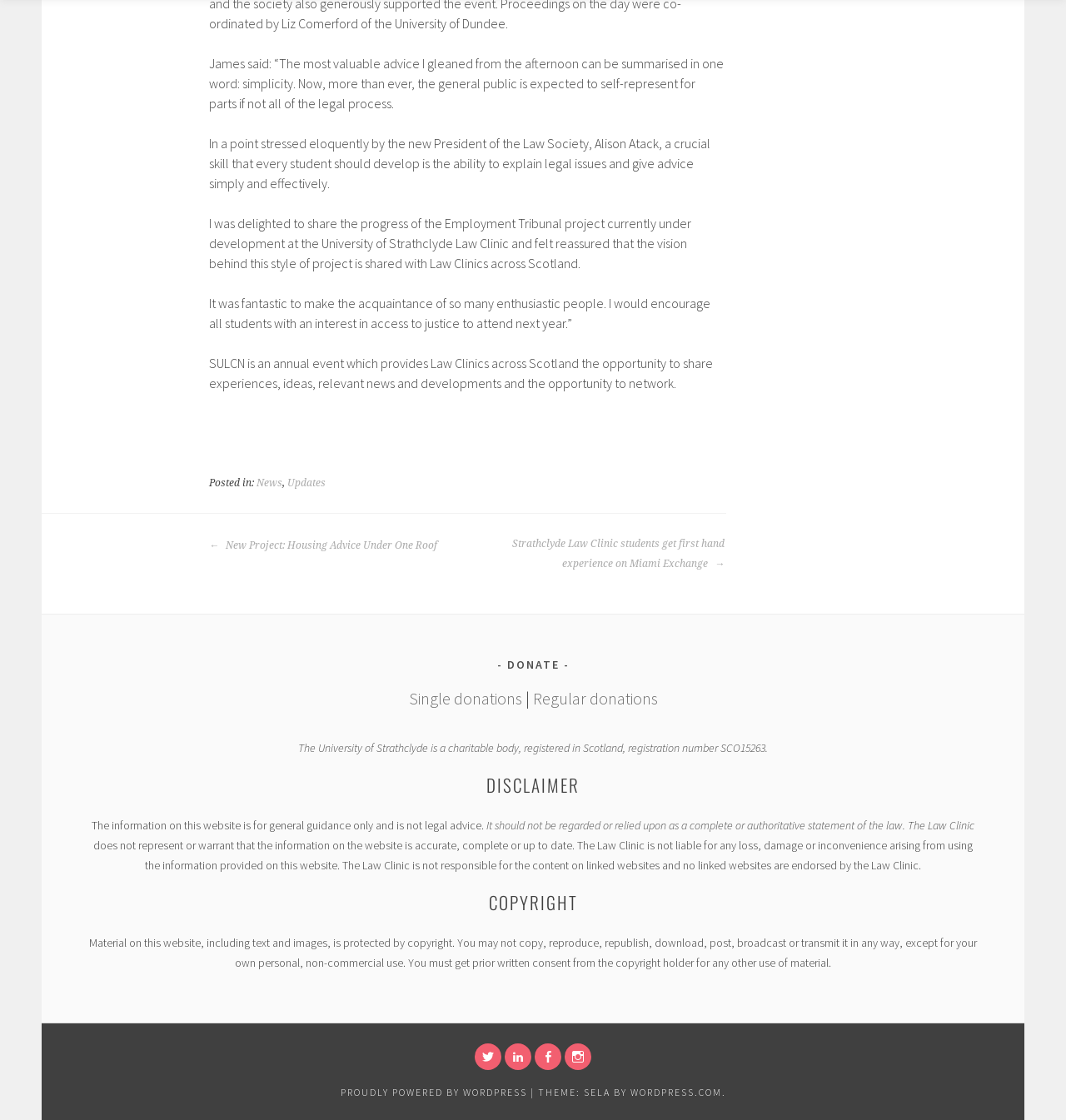What is the name of the project mentioned in the article?
Refer to the image and provide a one-word or short phrase answer.

Employment Tribunal project